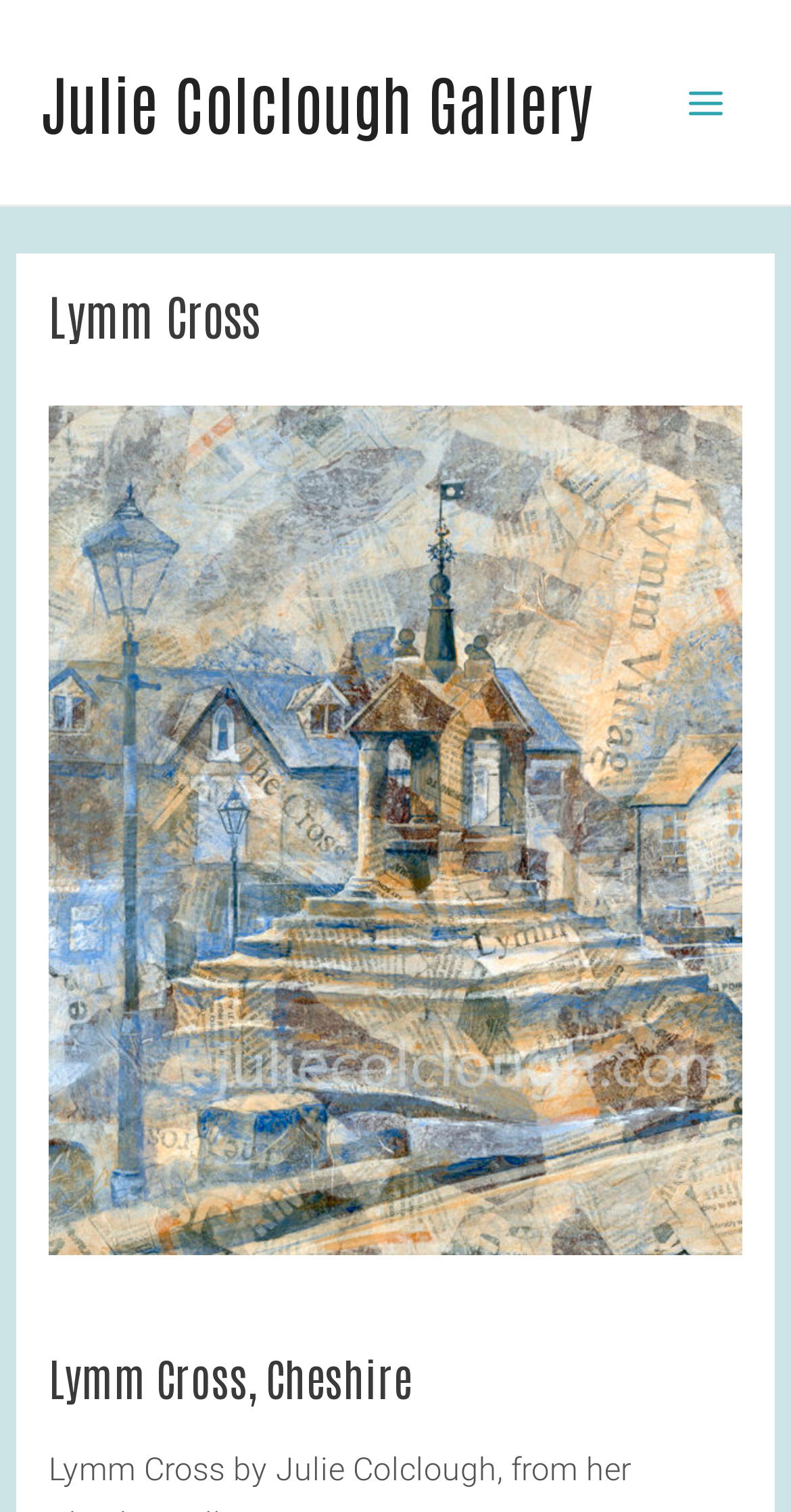What is the location of Lymm Cross?
Provide a detailed answer to the question using information from the image.

I found the answer by looking at the heading 'Lymm Cross, Cheshire' at the bottom of the page, which indicates that Lymm Cross is located in Cheshire.